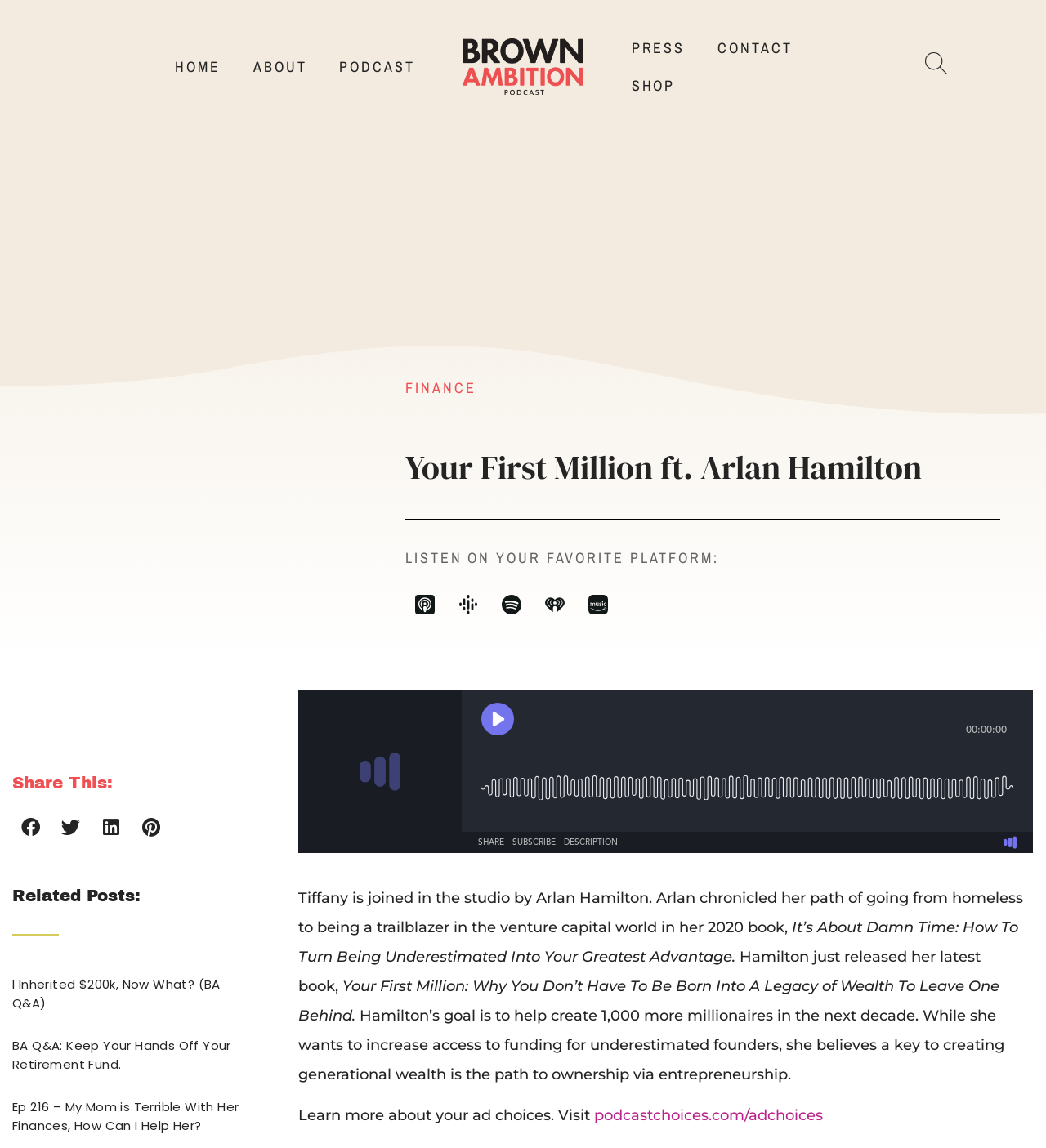Find and extract the text of the primary heading on the webpage.

Your First Million ft. Arlan Hamilton